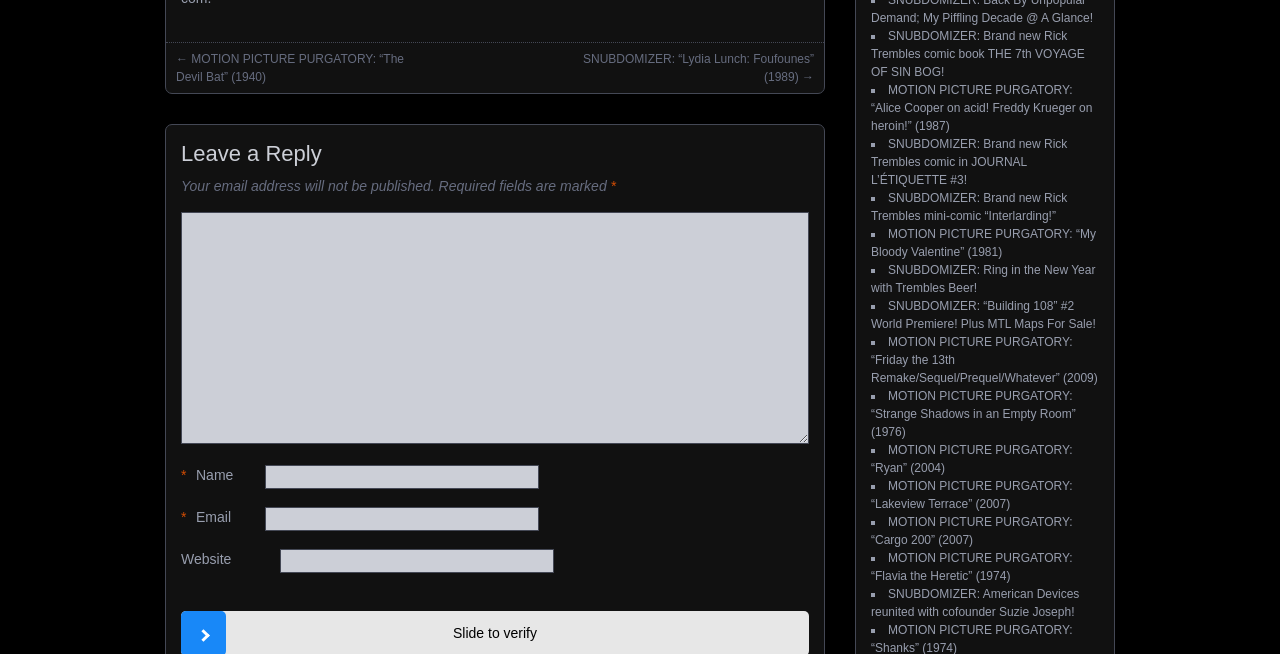What is required to submit a comment?
Please provide a comprehensive answer based on the information in the image.

The webpage requires users to enter their name and email address to submit a comment, as indicated by the required fields marked with an asterisk (*) next to the 'Name' and 'Email' text boxes.